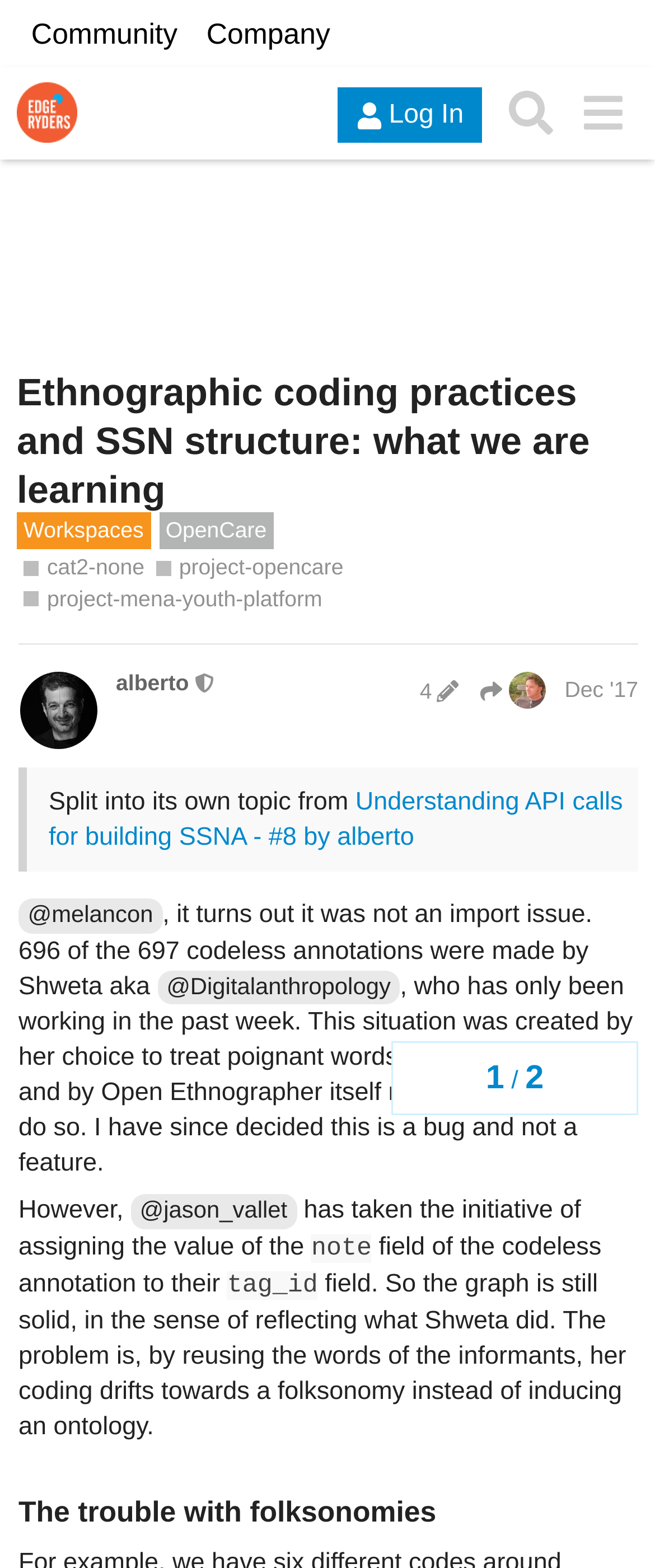Illustrate the webpage's structure and main components comprehensively.

This webpage appears to be a discussion forum or community platform, with a focus on ethnographic coding practices and SSN structure. At the top of the page, there are three horizontal sections: a navigation menu with links to "Community" and "Company", a header section with a logo and links to "Edgeryders" and "Log In", and a search bar with a button.

Below the top section, there is a heading that reads "Ethnographic coding practices and SSN structure: what we are learning" followed by a brief description of the topic. On the left side of the page, there are links to "Workspaces" and "OpenCare", which seem to be related to community-driven care services and research projects.

The main content of the page is a discussion thread, with a post from a user named "alberto" who is a moderator. The post is dated December 2017 and has a topic title "Split into its own topic from Understanding API calls for building SSNA - #8 by alberto". The post contains a blockquote with text discussing an issue with import annotations and a situation created by a user named Shweta.

There are several replies and comments to the post, including links to other users and tags. The discussion appears to be about the use of folksonomies in coding practices and the importance of inducing an ontology. The page also has a section with topic progress, showing the number of posts and replies.

Throughout the page, there are various UI elements, including links, buttons, images, and headings, which are arranged in a hierarchical structure. The overall layout is organized, with clear headings and concise text, making it easy to follow the discussion thread.